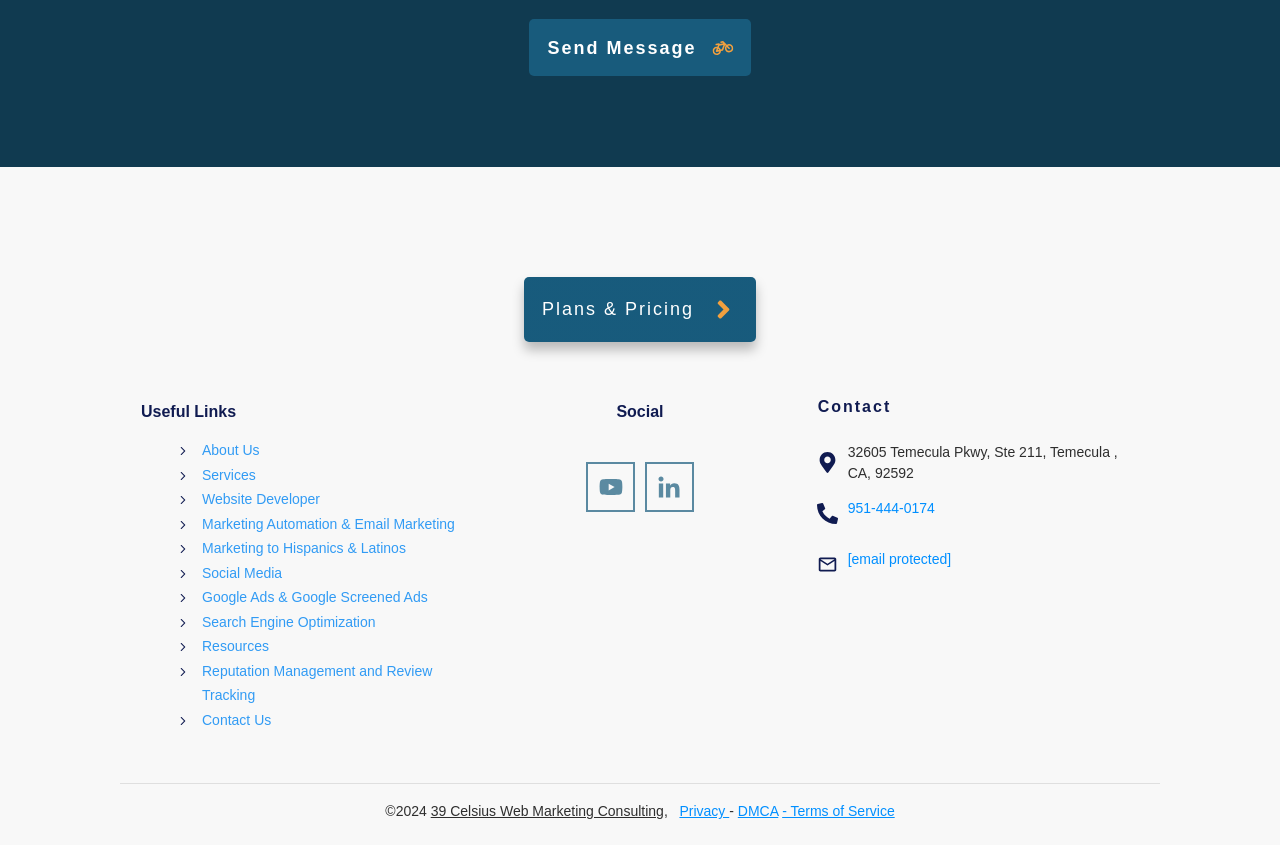What is the phone number of the company?
Using the image as a reference, answer the question in detail.

I found the company's phone number by looking at the link with the text '951-444-0174' on the webpage, which is likely the company's contact information.